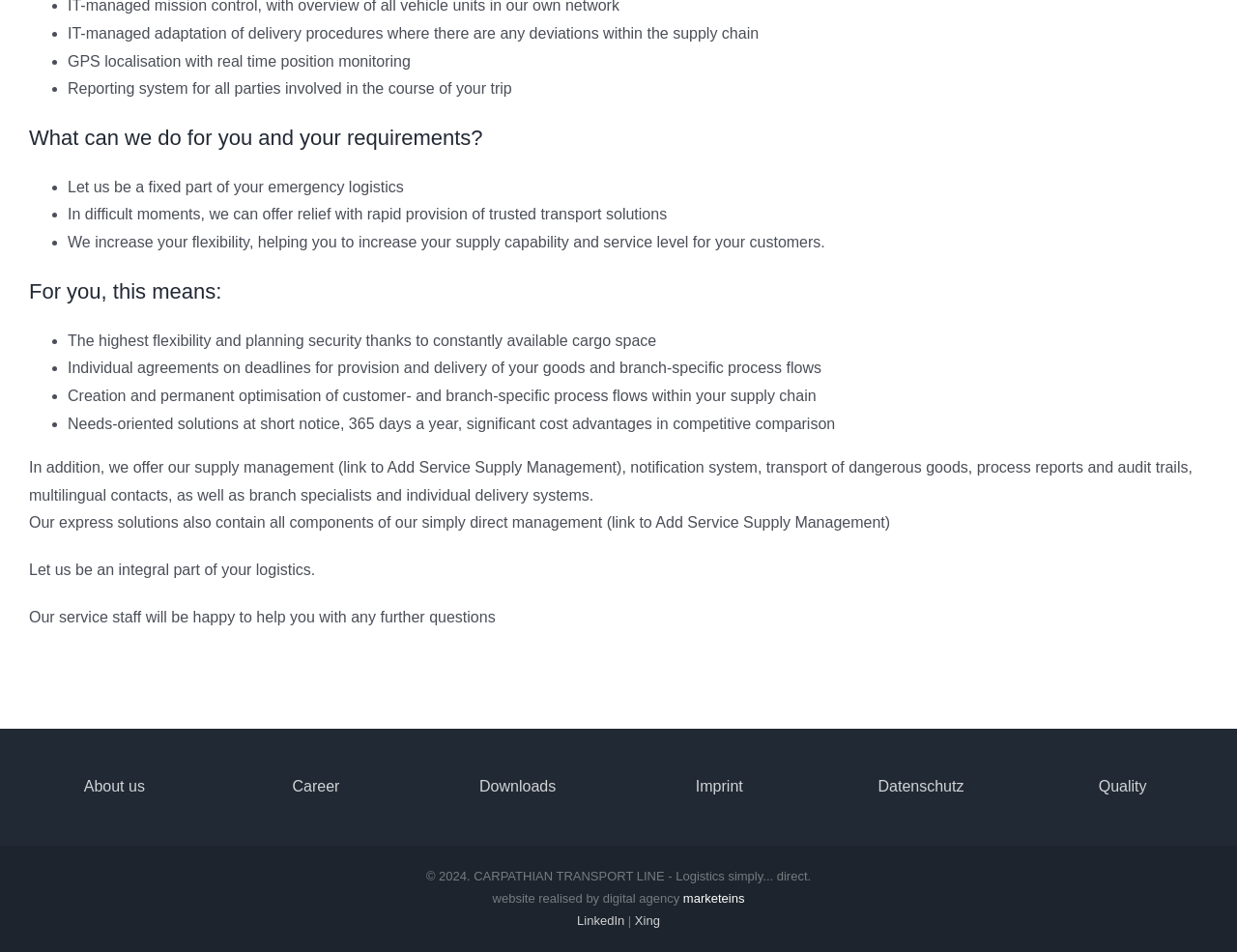Specify the bounding box coordinates of the region I need to click to perform the following instruction: "Click on 'Career'". The coordinates must be four float numbers in the range of 0 to 1, i.e., [left, top, right, bottom].

[0.236, 0.817, 0.275, 0.834]